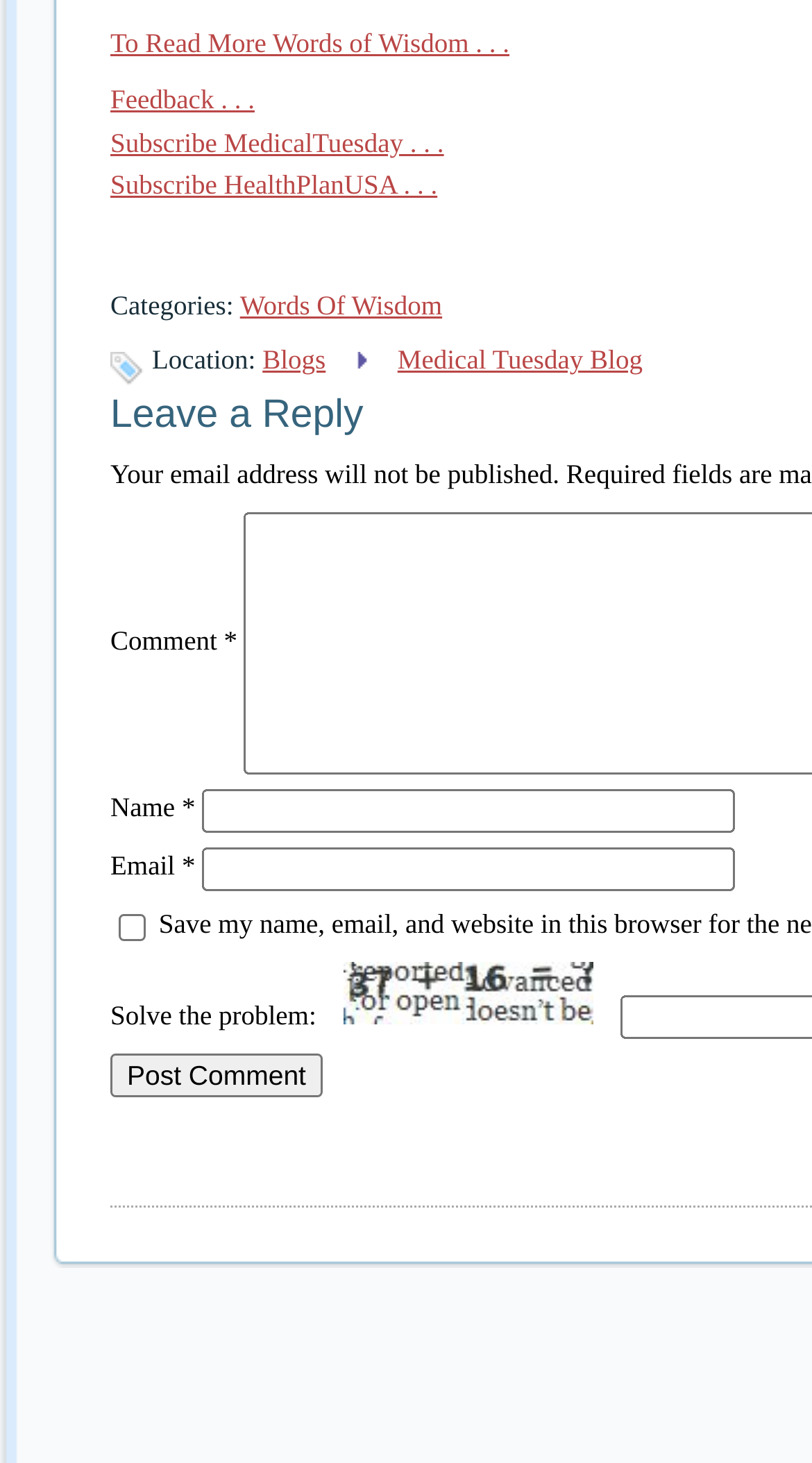Answer the question using only a single word or phrase: 
What type of content is categorized on this webpage?

Words of Wisdom